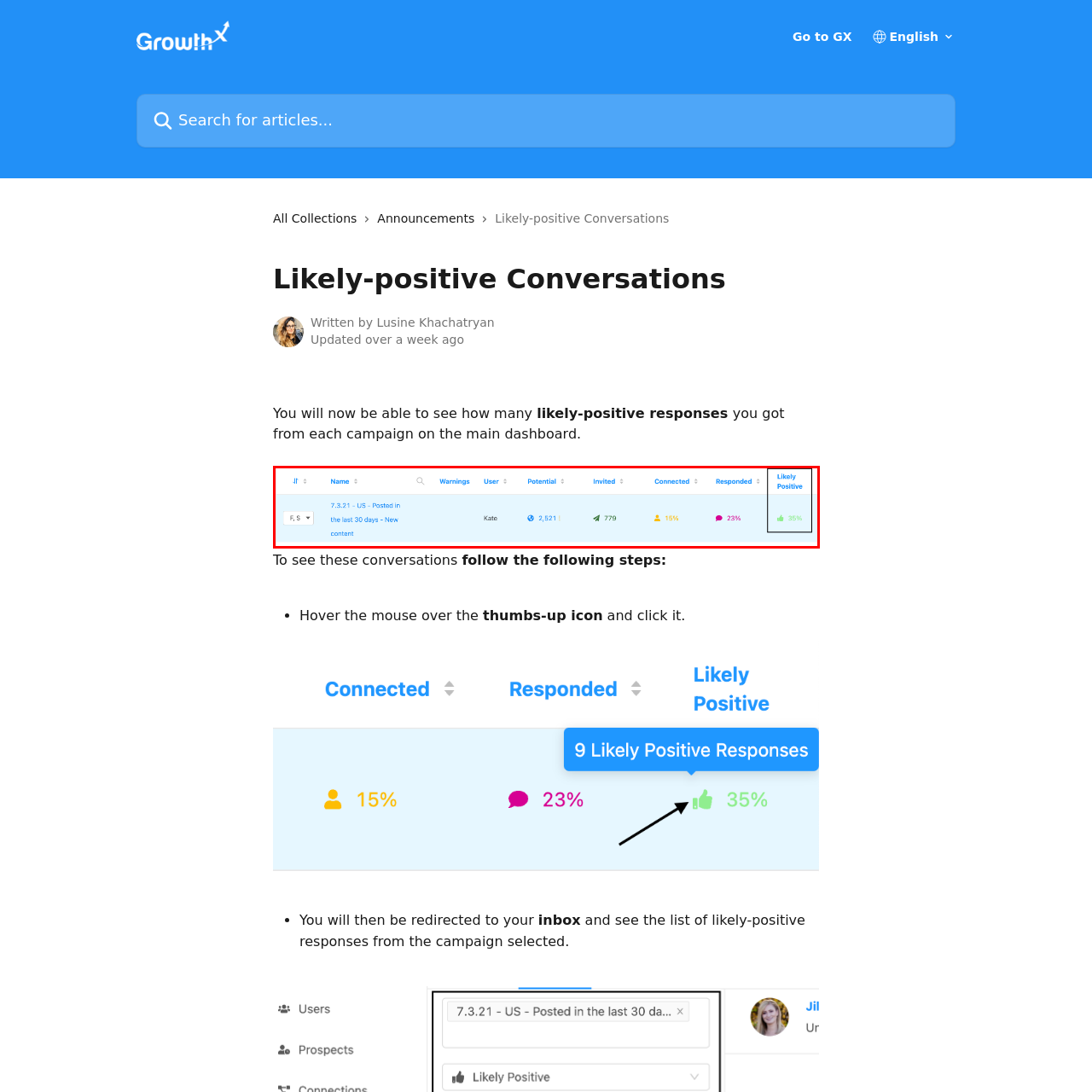Direct your attention to the image contained by the red frame and provide a detailed response to the following question, utilizing the visual data from the image:
What is the connection rate?

The connection rate can be found in the 'Invited' and 'Connected' columns, where the number of invited users is 779 and the number of connected users is 15% of the invited users, which is calculated by dividing the number of connected users by the number of invited users and multiplying by 100.